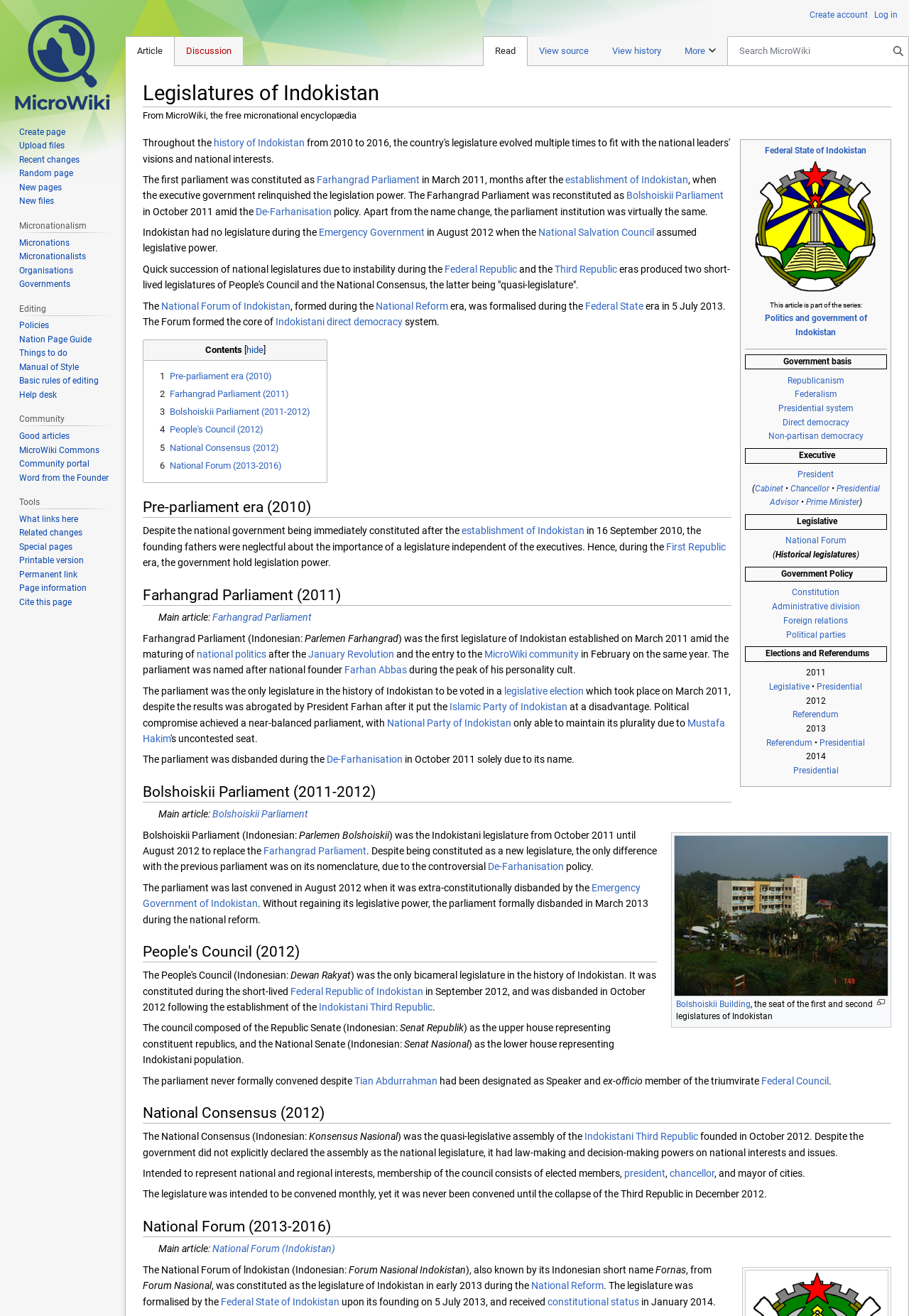Please identify the bounding box coordinates of the clickable element to fulfill the following instruction: "Read about CAN Fund". The coordinates should be four float numbers between 0 and 1, i.e., [left, top, right, bottom].

None